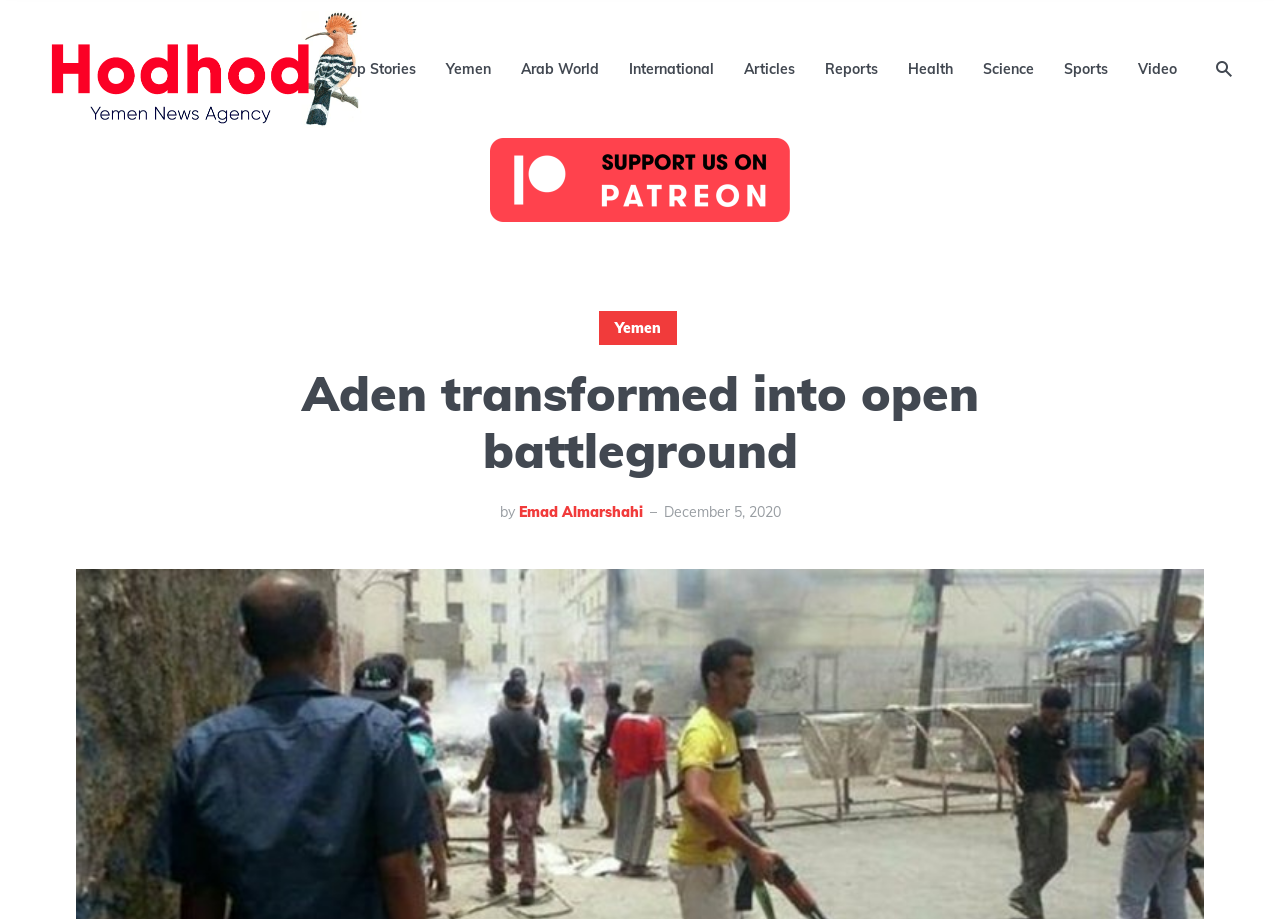Can you determine the main header of this webpage?

Aden transformed into open battleground